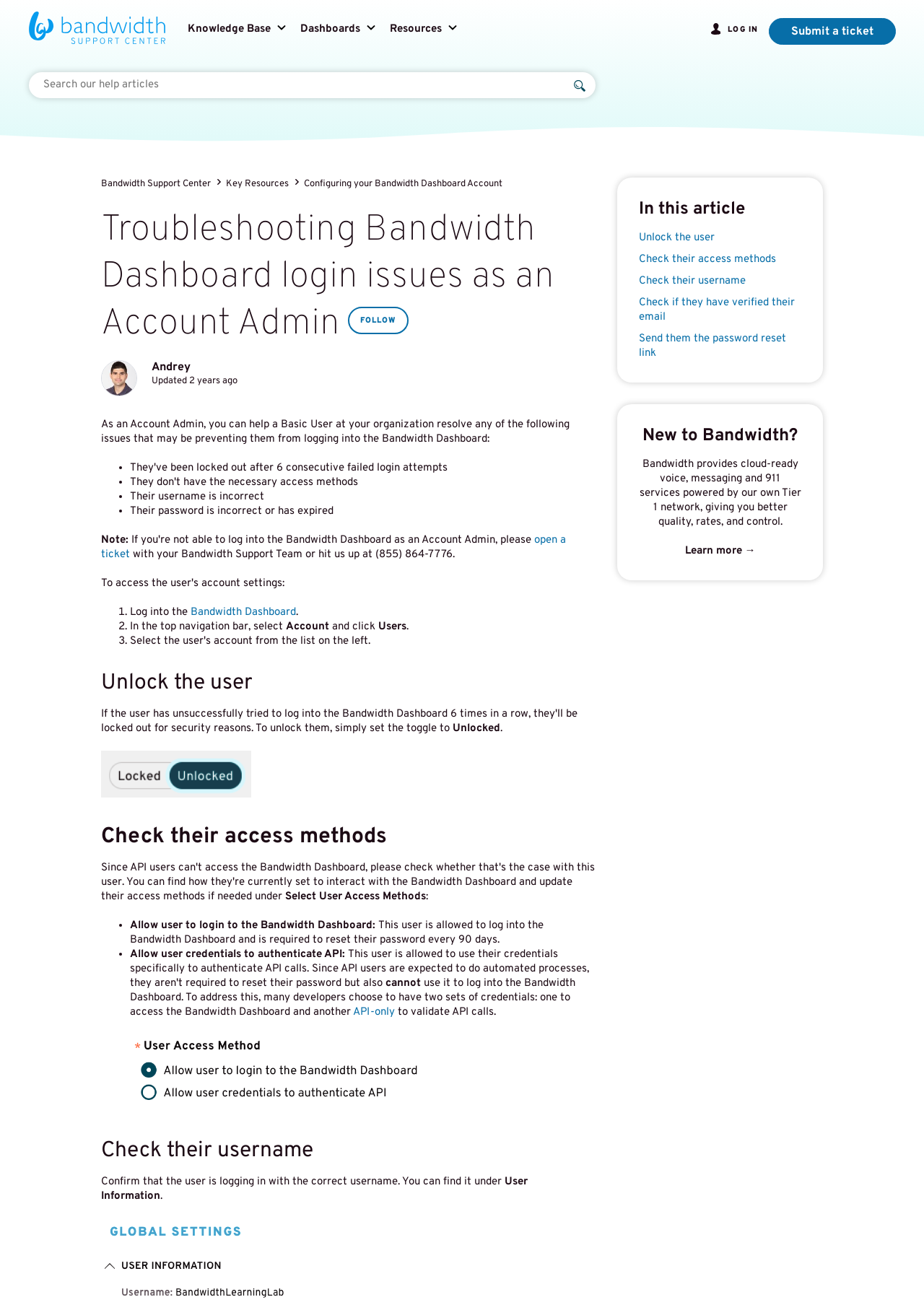Please specify the bounding box coordinates of the area that should be clicked to accomplish the following instruction: "Follow". The coordinates should consist of four float numbers between 0 and 1, i.e., [left, top, right, bottom].

[0.377, 0.234, 0.442, 0.255]